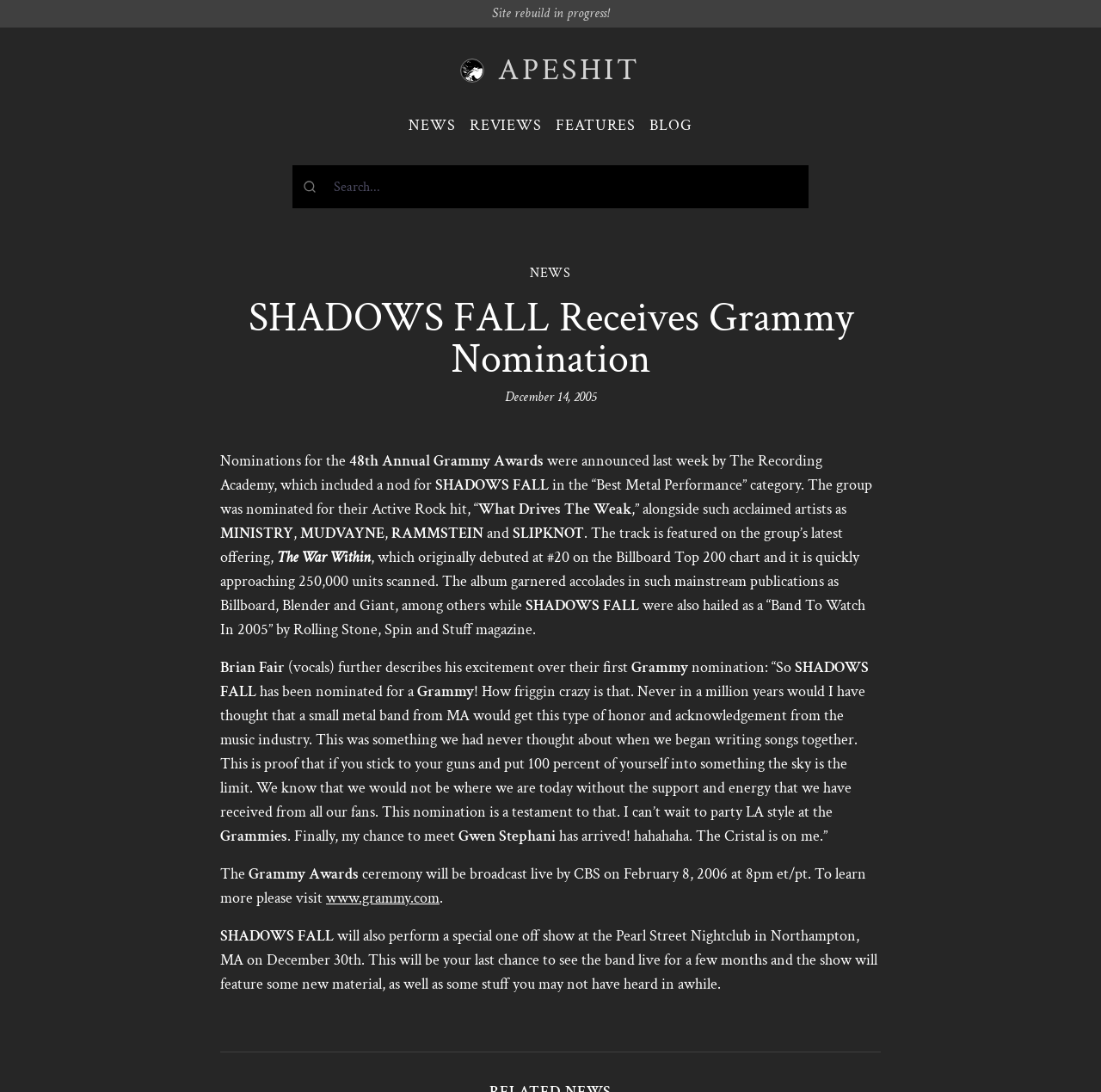Respond with a single word or phrase to the following question: When will the Grammy Awards ceremony be broadcast?

February 8, 2006